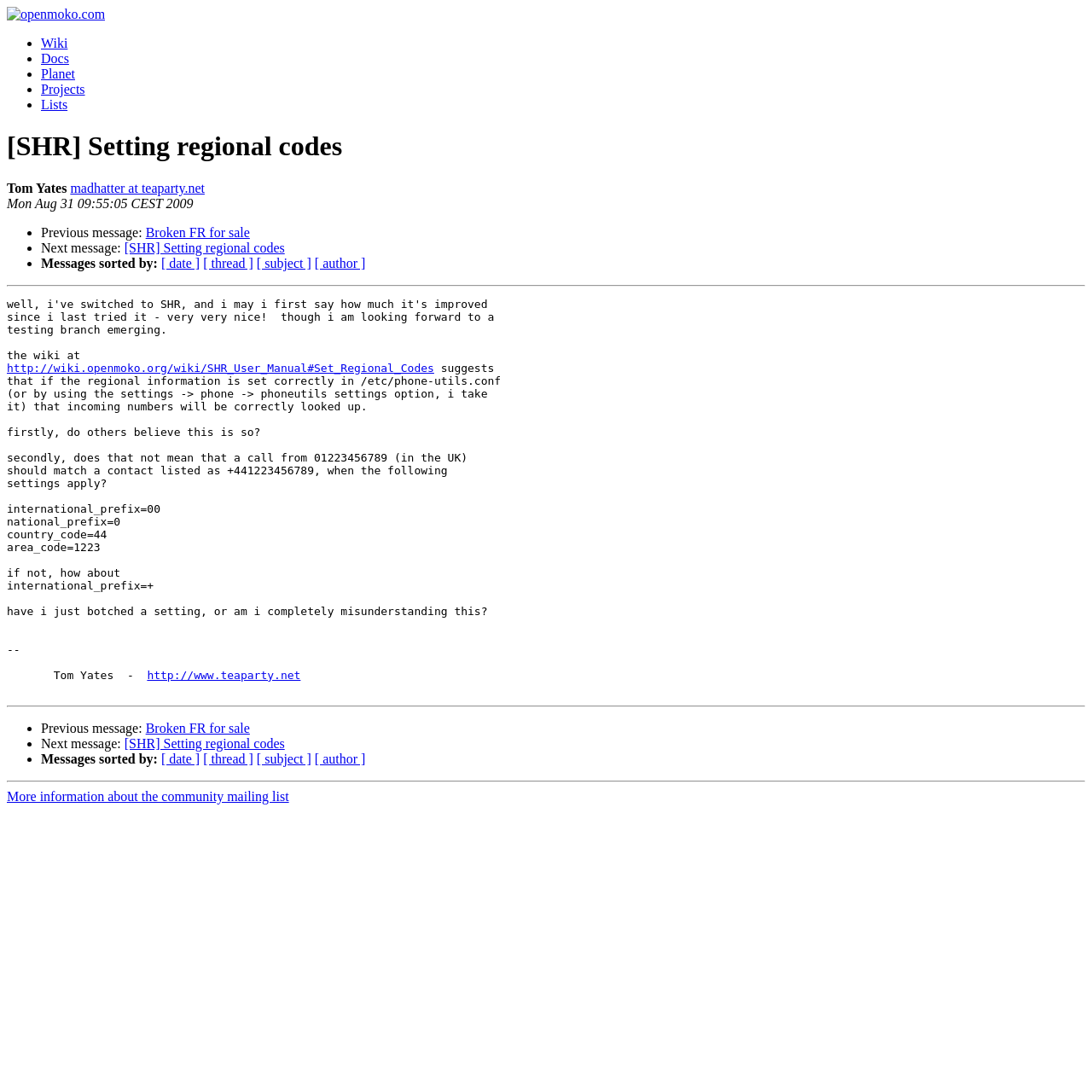Please identify the bounding box coordinates of the element's region that I should click in order to complete the following instruction: "Click on the 'Introduction' heading". The bounding box coordinates consist of four float numbers between 0 and 1, i.e., [left, top, right, bottom].

None